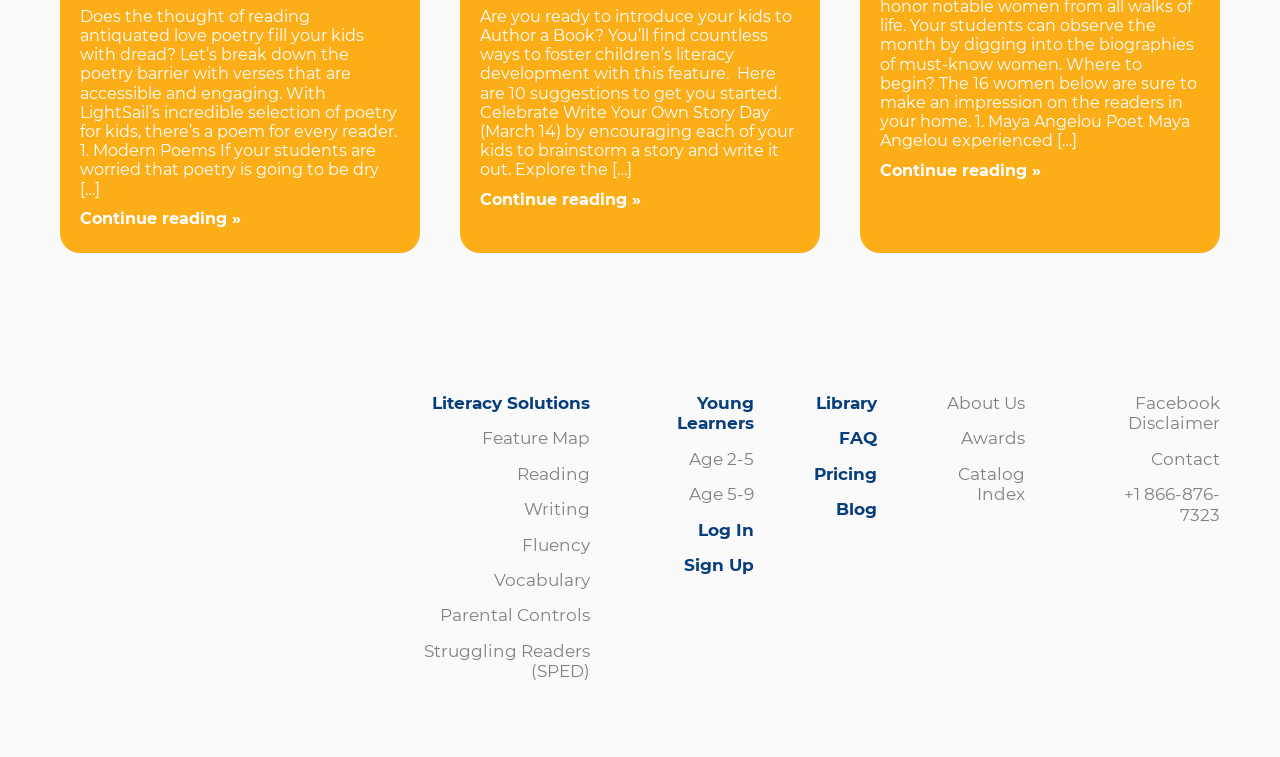Based on the element description: "geoffrey@aircargonews.com", identify the bounding box coordinates for this UI element. The coordinates must be four float numbers between 0 and 1, listed as [left, top, right, bottom].

None